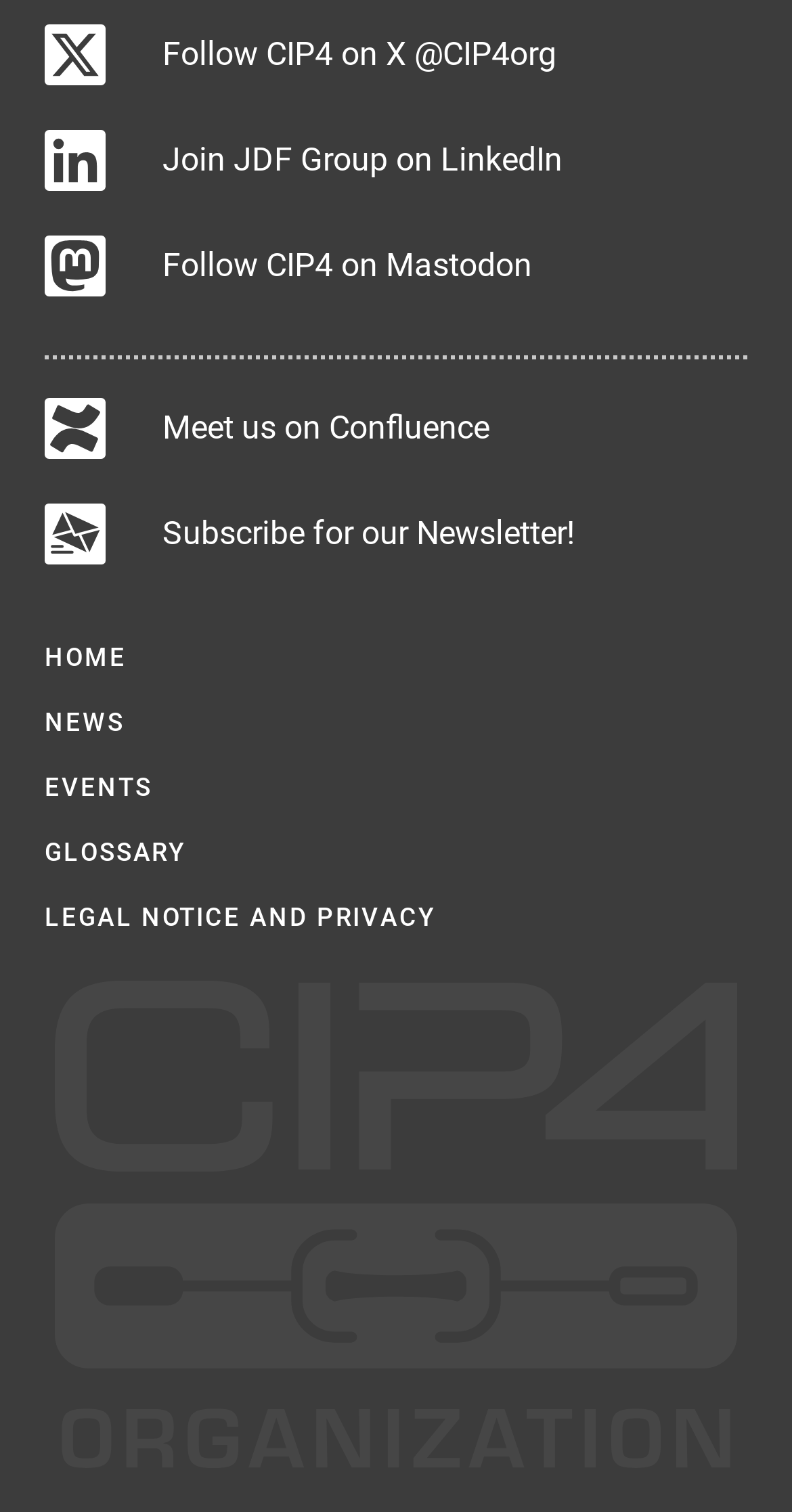Identify the bounding box coordinates for the region of the element that should be clicked to carry out the instruction: "Join JDF Group on LinkedIn". The bounding box coordinates should be four float numbers between 0 and 1, i.e., [left, top, right, bottom].

[0.154, 0.074, 0.762, 0.144]